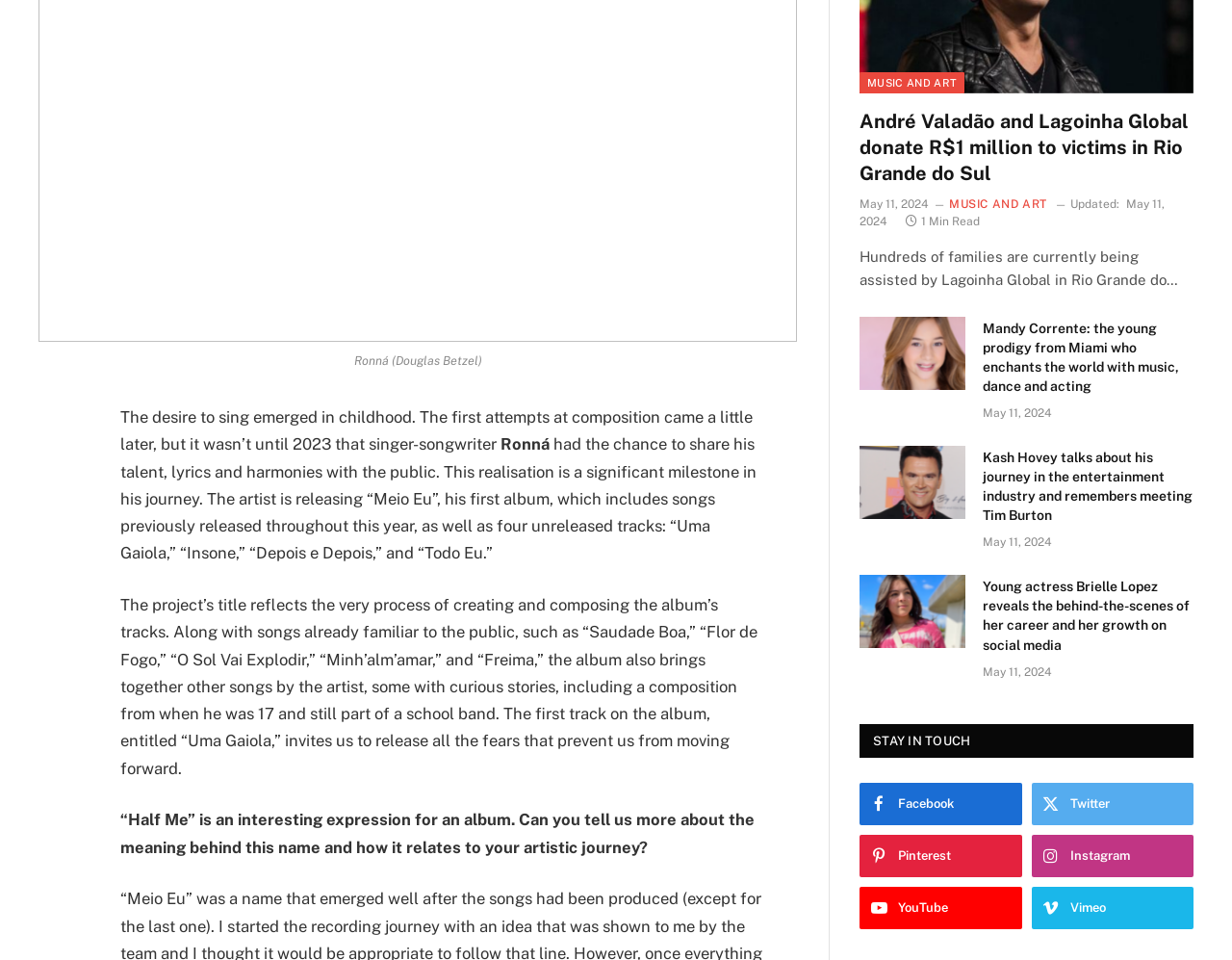Given the description "Music and Art", provide the bounding box coordinates of the corresponding UI element.

[0.77, 0.204, 0.85, 0.222]